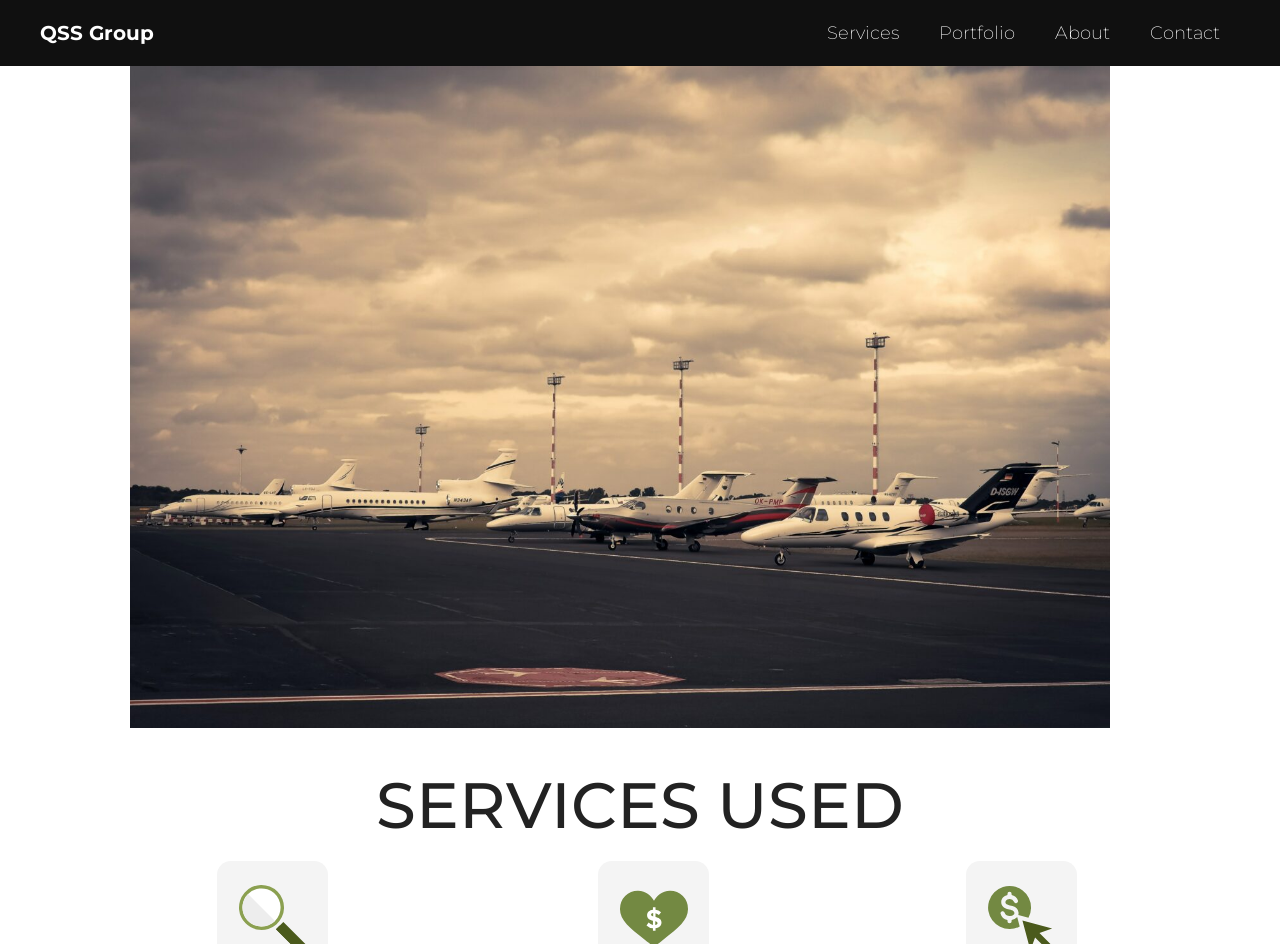Illustrate the webpage's structure and main components comprehensively.

The webpage is titled "Private Charter Case-Studies – QSS Group" and appears to be a case studies page for QSS Group. At the top left, there is a heading with the company name "QSS Group", which is also a link. Below this, there is a navigation menu with four links: "Services", "Portfolio", "About", and "Contact", arranged horizontally from left to right.

Further down the page, there is a prominent heading "SERVICES USED" located near the bottom left of the page.